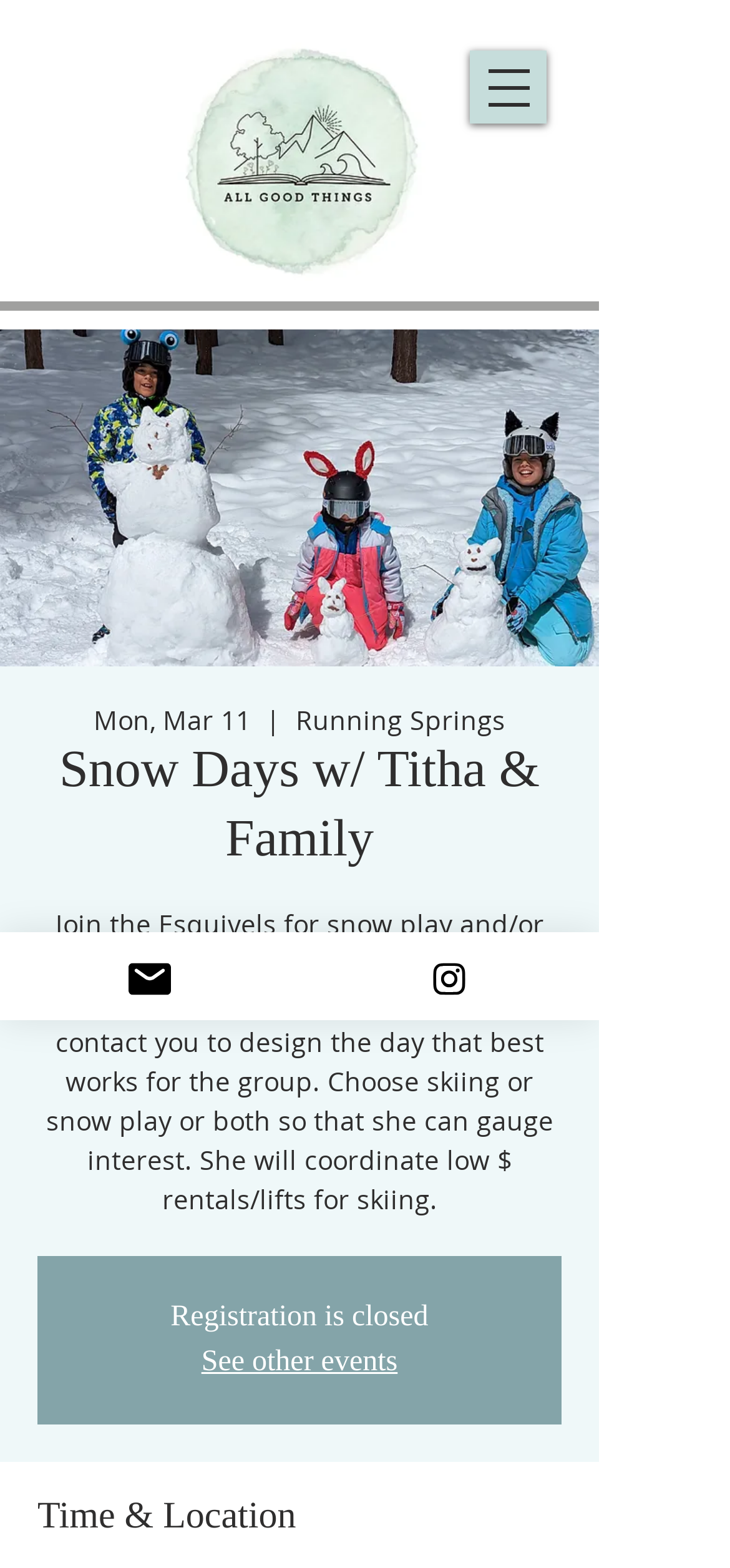Find the bounding box of the element with the following description: "See other events". The coordinates must be four float numbers between 0 and 1, formatted as [left, top, right, bottom].

[0.276, 0.858, 0.545, 0.879]